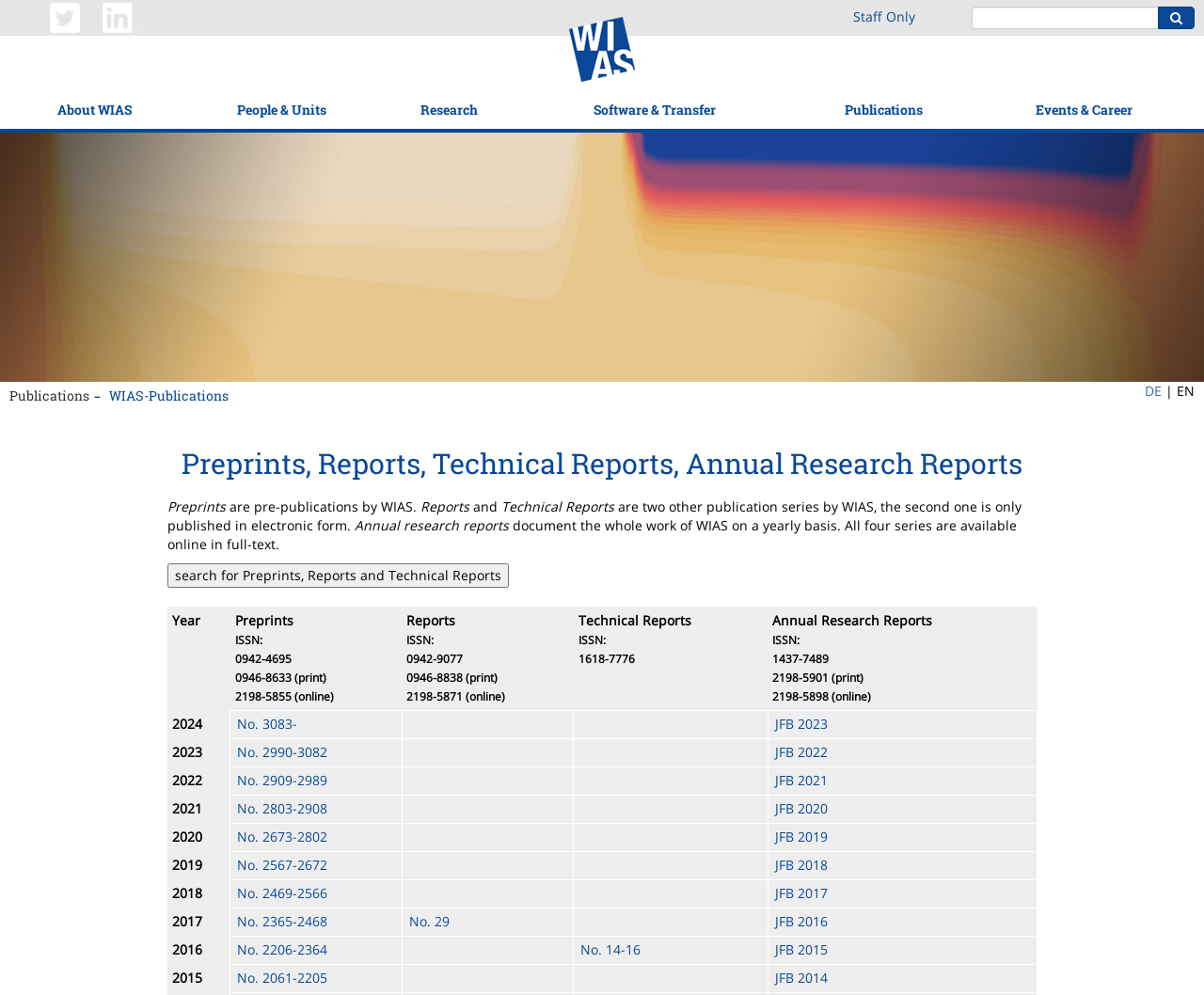Using the webpage screenshot and the element description input value="                                                                    site:www.wias-berlin.de" name="q" value="site:www.wias-berlin.de", determine the bounding box coordinates. Specify the coordinates in the format (top-left x, top-left y, bottom-right x, bottom-right y) with values ranging from 0 to 1.

[0.807, 0.007, 0.962, 0.029]